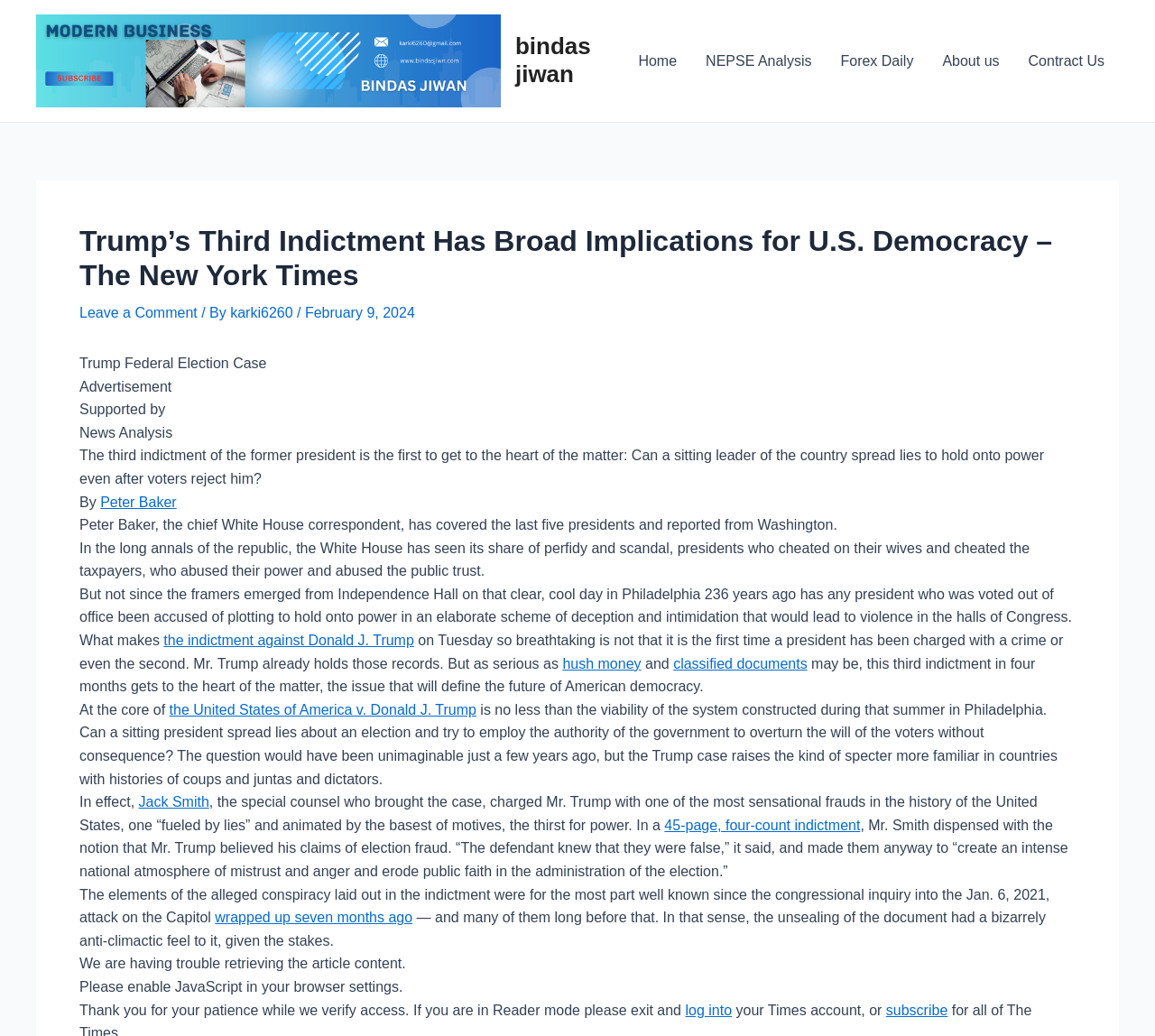Provide a one-word or brief phrase answer to the question:
What is the name of the president mentioned in the article?

Donald J. Trump